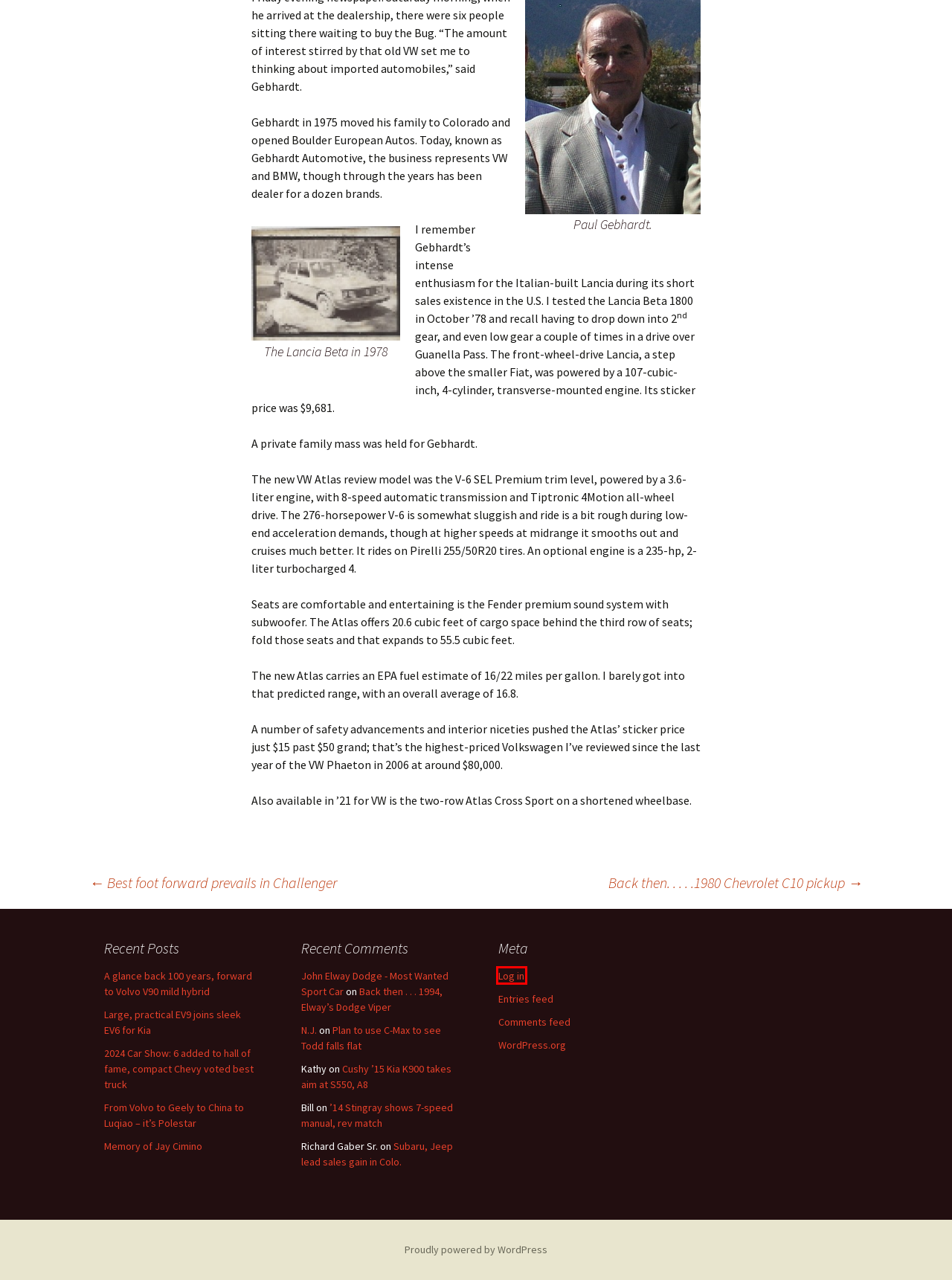Examine the screenshot of a webpage with a red rectangle bounding box. Select the most accurate webpage description that matches the new webpage after clicking the element within the bounding box. Here are the candidates:
A. Comments for Bud Wells
B. Large, practical EV9 joins sleek EV6 for Kia | Bud Wells
C. Bud Wells
D. Cushy ’15 Kia K900 takes aim at S550, A8 | Bud Wells
E. Log In ‹ Bud Wells — WordPress
F. From Volvo to Geely to China to Luqiao – it’s Polestar | Bud Wells
G. Memory of Jay Cimino | Bud Wells
H. Plan to use C-Max to see Todd falls flat | Bud Wells

E